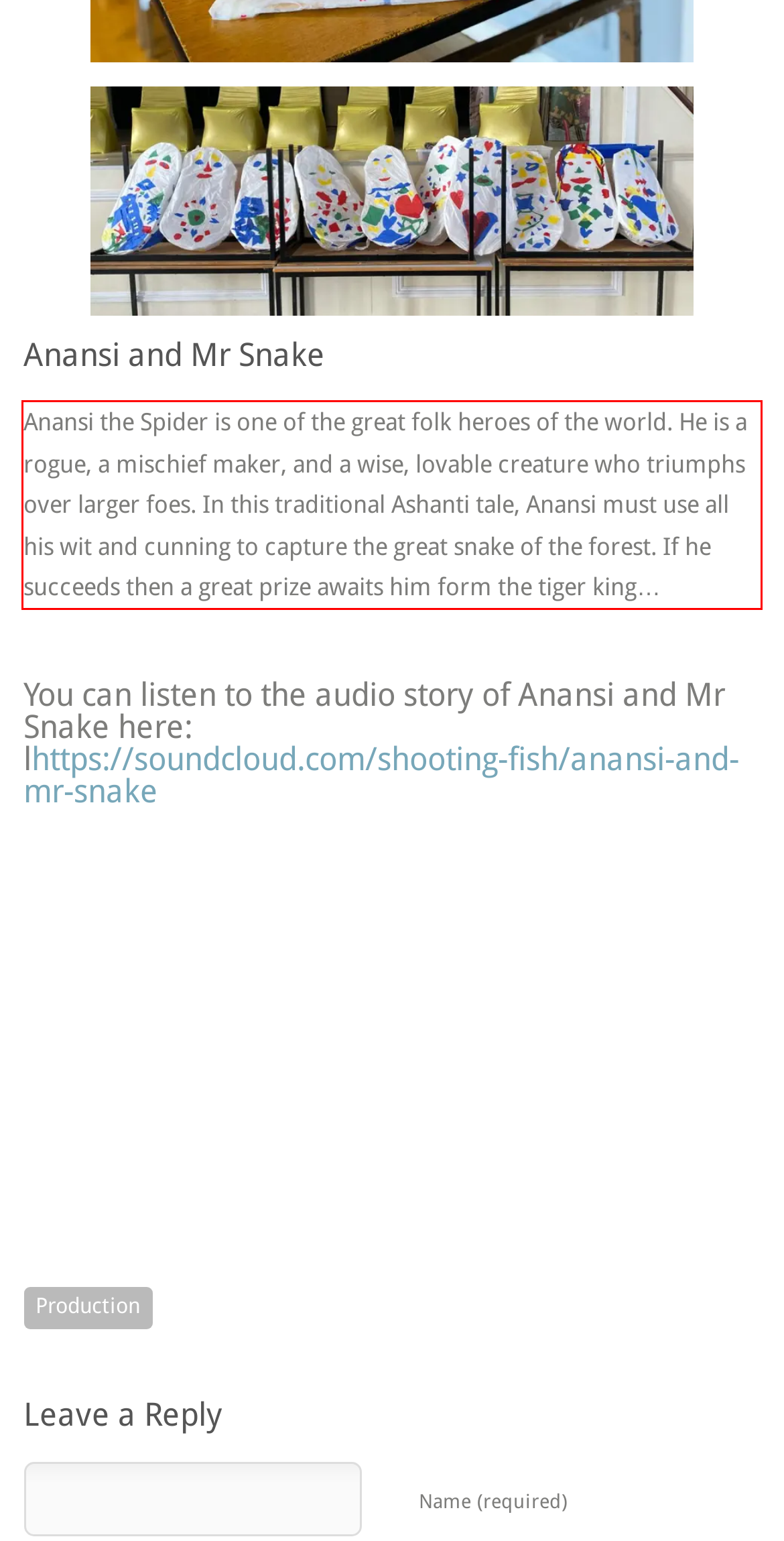You are looking at a screenshot of a webpage with a red rectangle bounding box. Use OCR to identify and extract the text content found inside this red bounding box.

Anansi the Spider is one of the great folk heroes of the world. He is a rogue, a mischief maker, and a wise, lovable creature who triumphs over larger foes. In this traditional Ashanti tale, Anansi must use all his wit and cunning to capture the great snake of the forest. If he succeeds then a great prize awaits him form the tiger king…